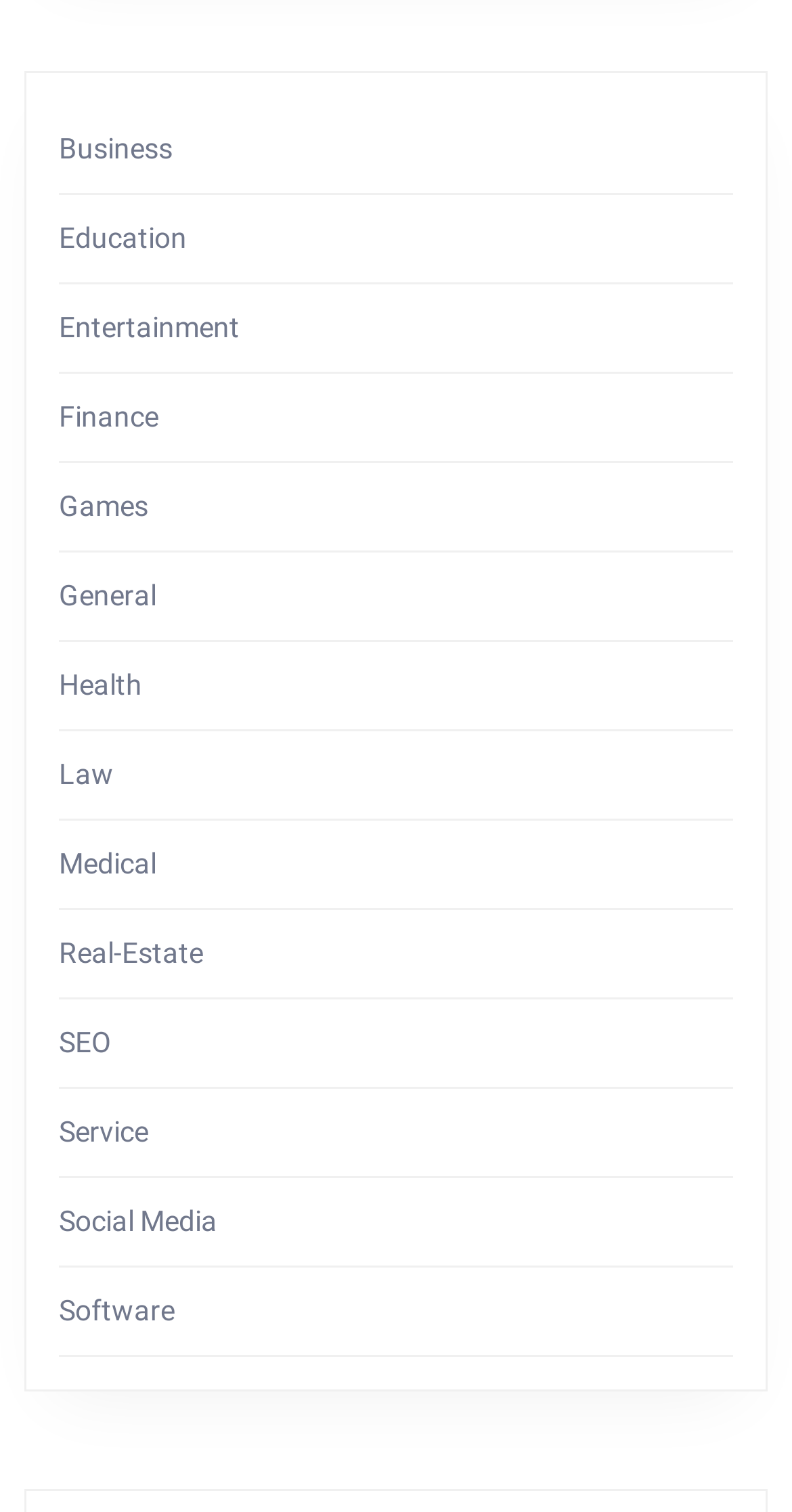Provide the bounding box coordinates of the HTML element this sentence describes: "Social Media".

[0.074, 0.797, 0.274, 0.819]